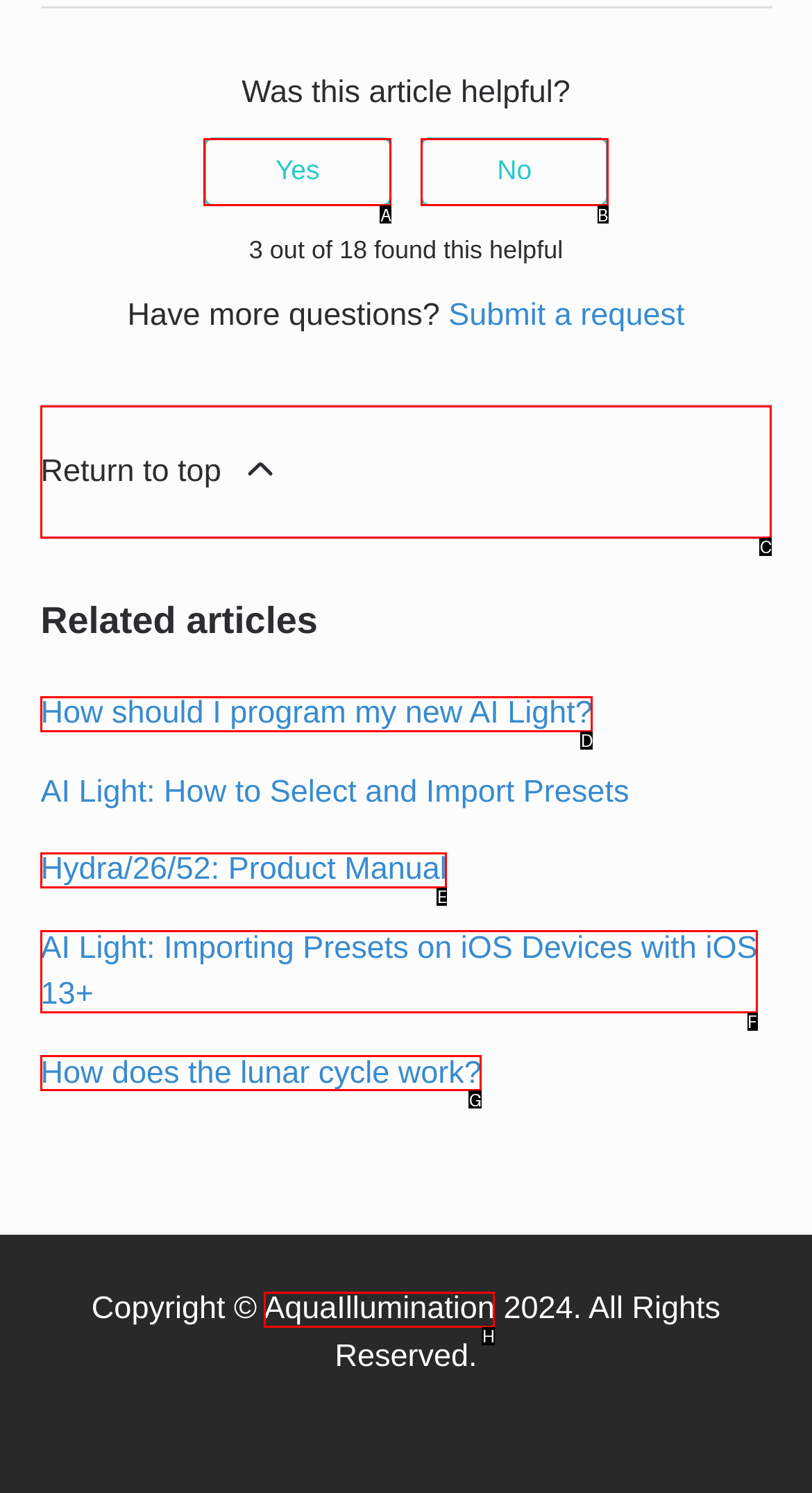With the description: No, find the option that corresponds most closely and answer with its letter directly.

B